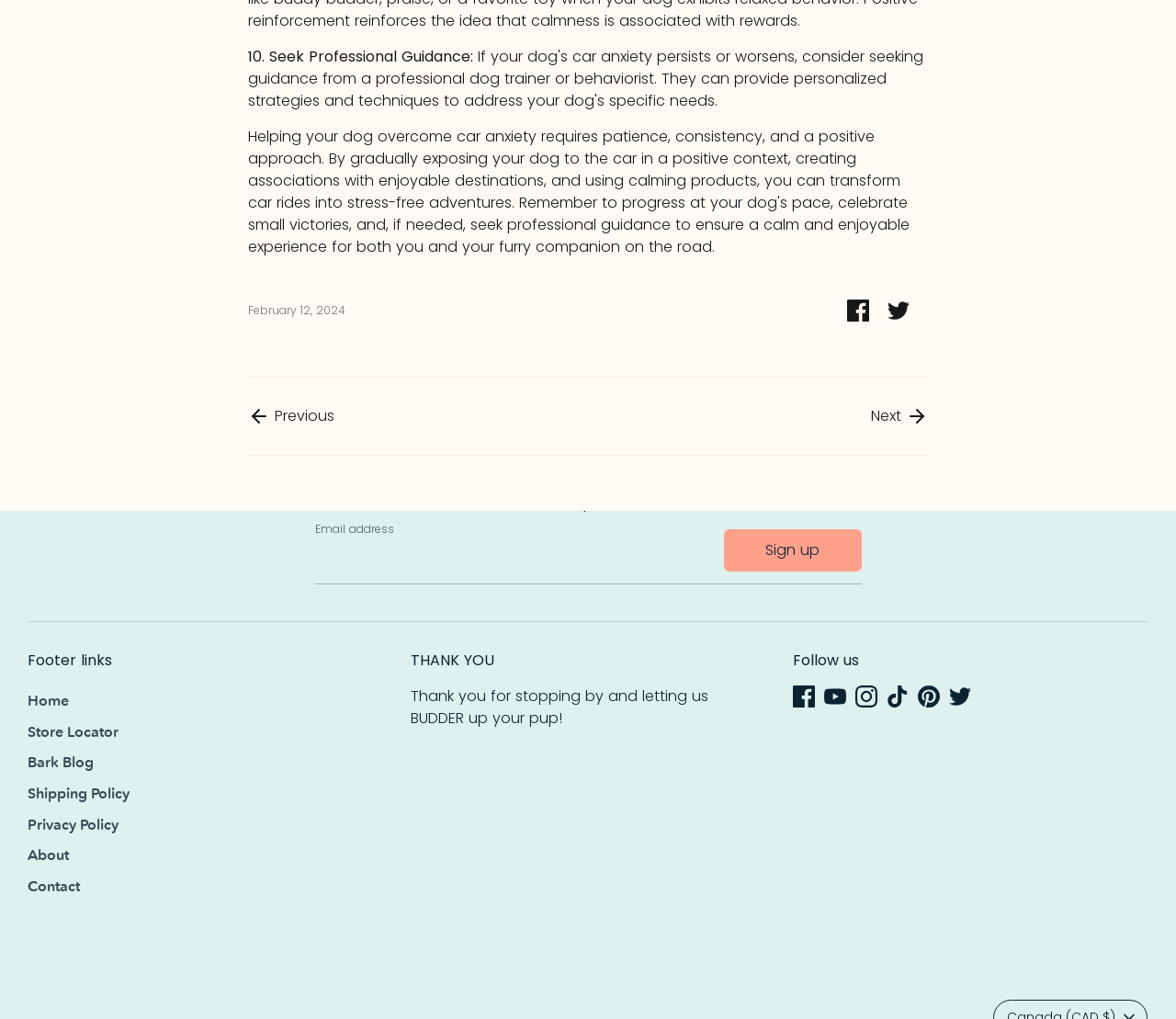Please provide a one-word or short phrase answer to the question:
What is the date mentioned on the webpage?

February 12, 2024